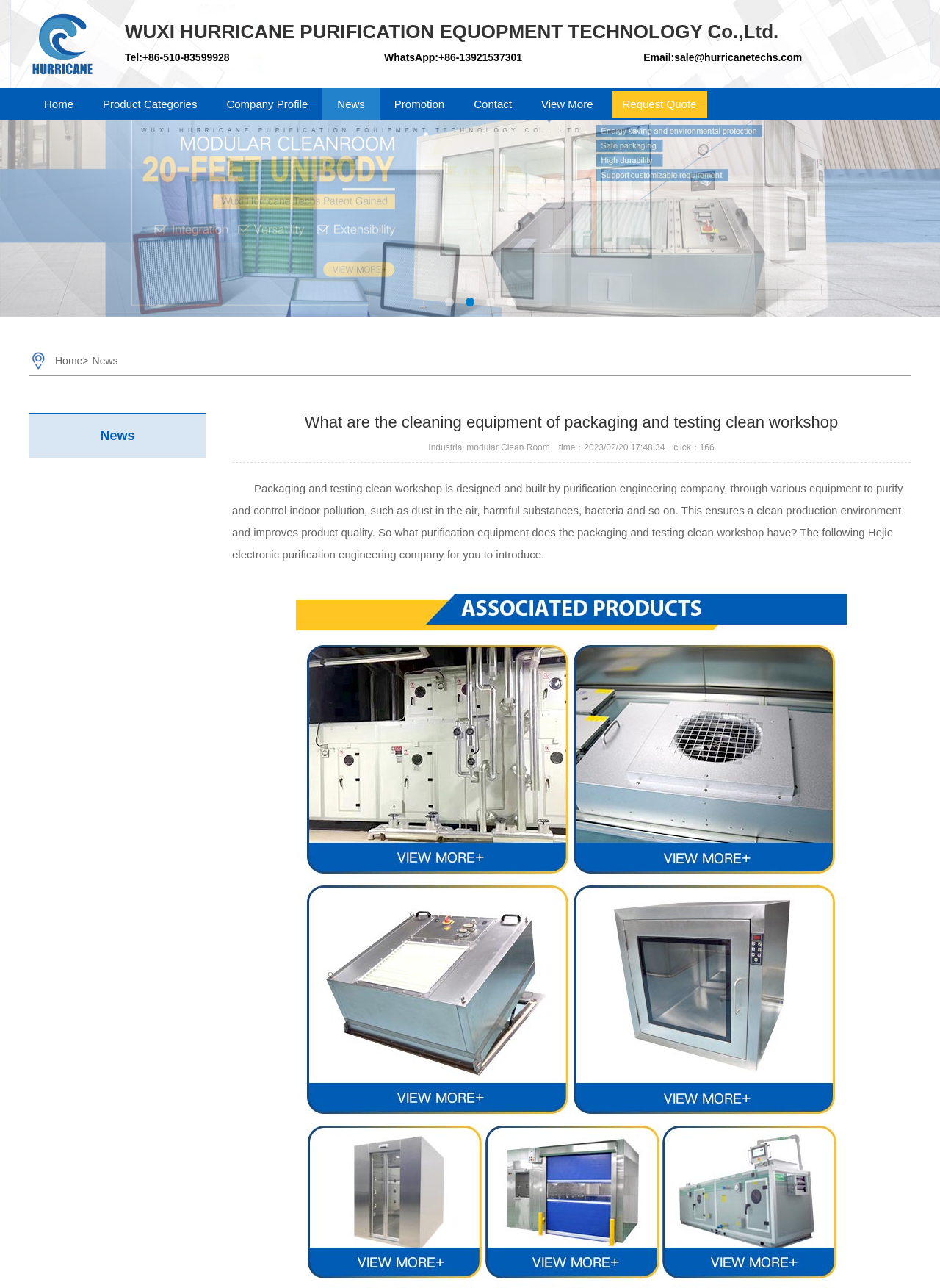How many links are in the top navigation menu?
Please look at the screenshot and answer using one word or phrase.

7